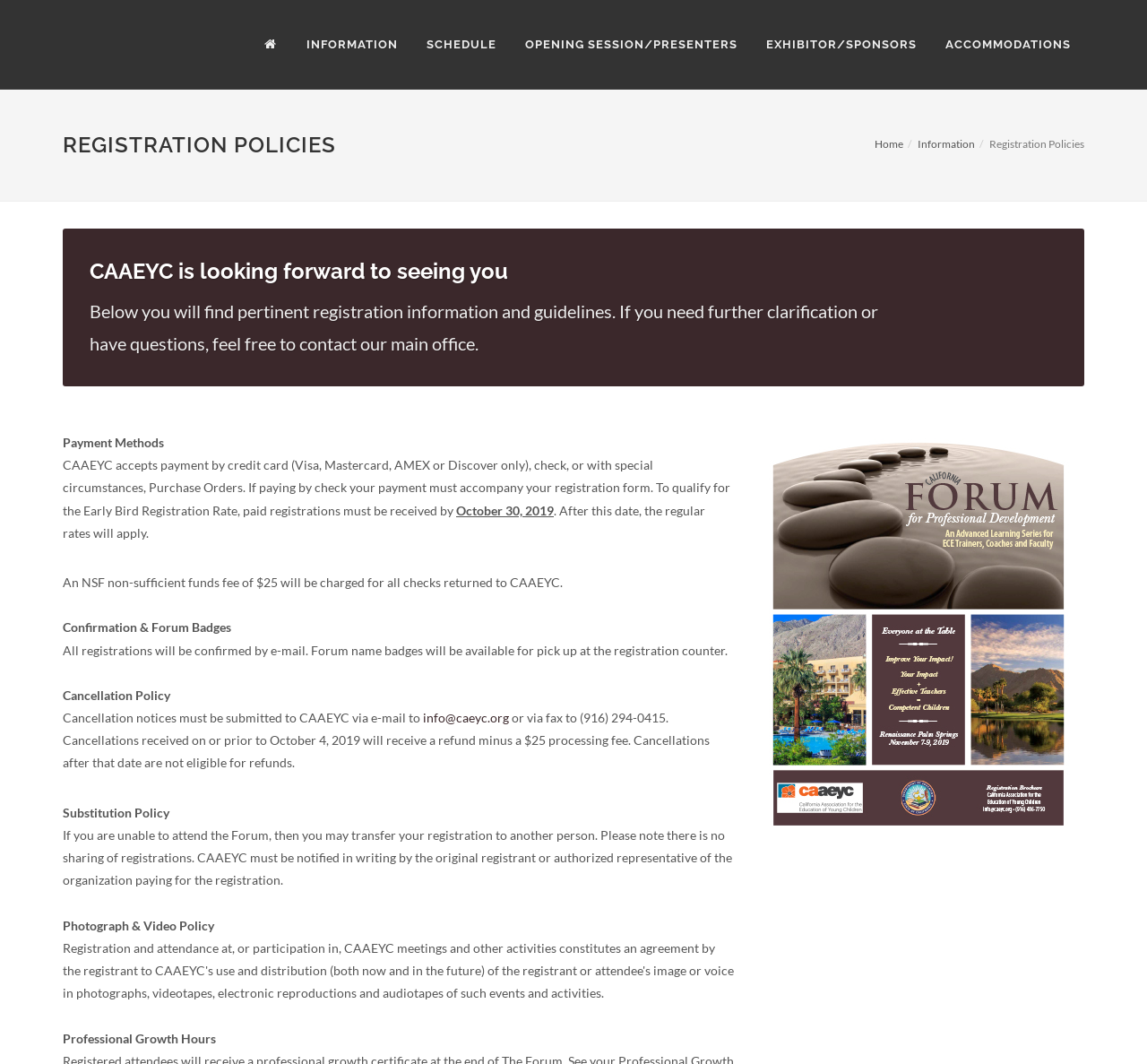Please determine the bounding box coordinates of the element to click on in order to accomplish the following task: "Contact via info@caeyc.org". Ensure the coordinates are four float numbers ranging from 0 to 1, i.e., [left, top, right, bottom].

[0.369, 0.667, 0.444, 0.682]